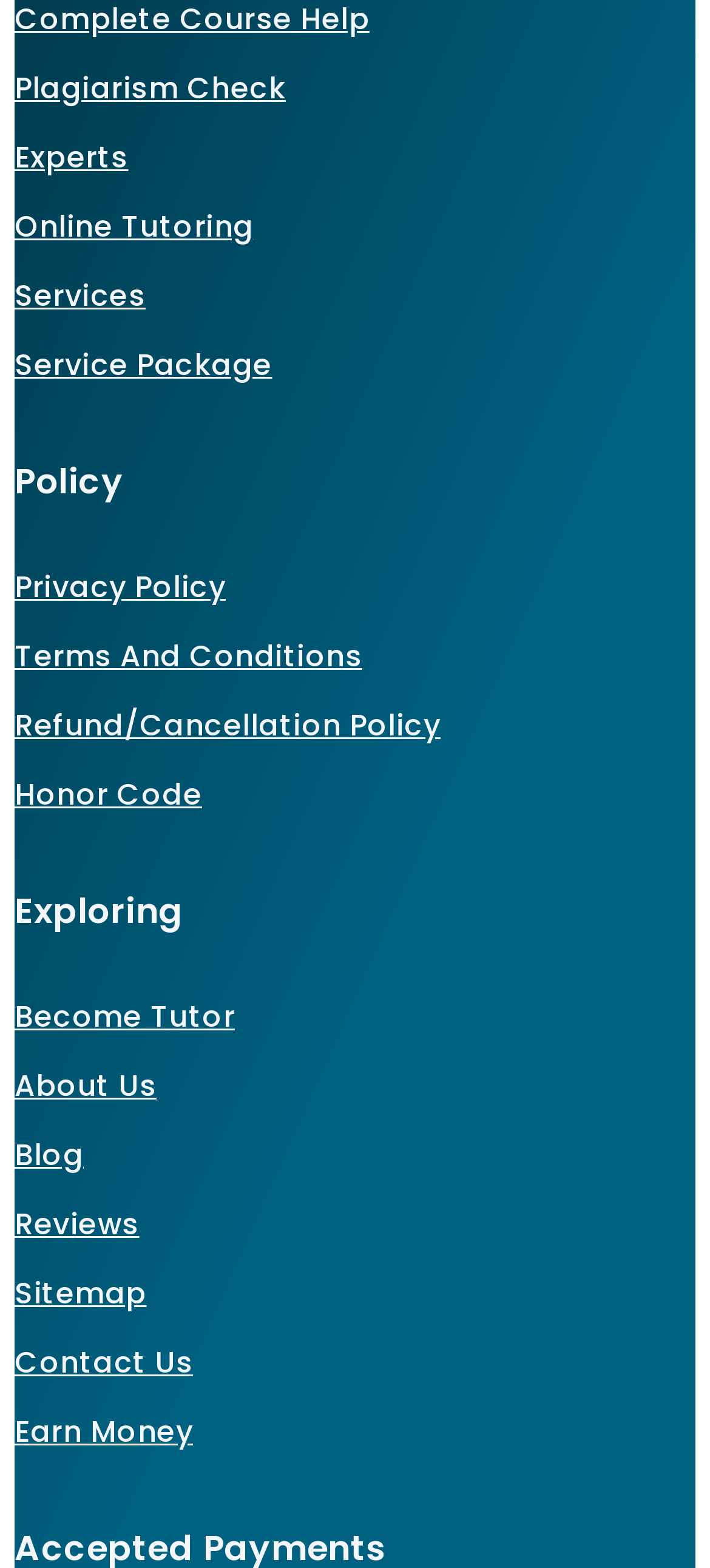Please answer the following question using a single word or phrase: 
How many links are under the 'Policy' heading?

4